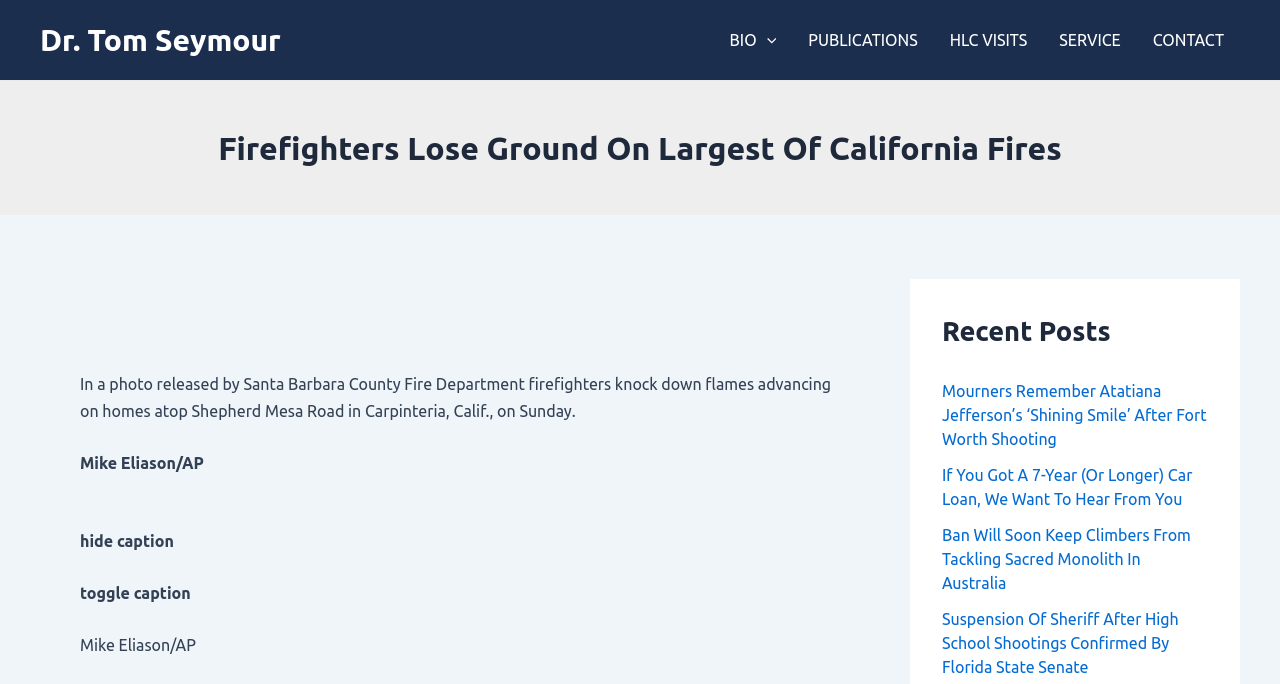Offer a meticulous description of the webpage's structure and content.

The webpage appears to be an article page with a focus on a news story. At the top left, there is a link to "Dr. Tom Seymour" and a navigation menu with several links, including "BIO Menu Toggle", "PUBLICATIONS", "HLC VISITS", "SERVICE", and "CONTACT". The navigation menu is situated at the top of the page, spanning almost the entire width.

Below the navigation menu, there is a prominent heading that reads "Firefighters Lose Ground On Largest Of California Fires". This heading is followed by a photo caption, which describes a scene of firefighters battling flames in Carpinteria, California. The caption is attributed to Mike Eliason/AP.

To the right of the photo caption, there is a section labeled "Recent Posts", which lists four news article links. These links include "Mourners Remember Atatiana Jefferson’s ‘Shining Smile’ After Fort Worth Shooting", "If You Got A 7-Year (Or Longer) Car Loan, We Want To Hear From You", "Ban Will Soon Keep Climbers From Tackling Sacred Monolith In Australia", and "Suspension Of Sheriff After High School Shootings Confirmed By Florida State Senate".